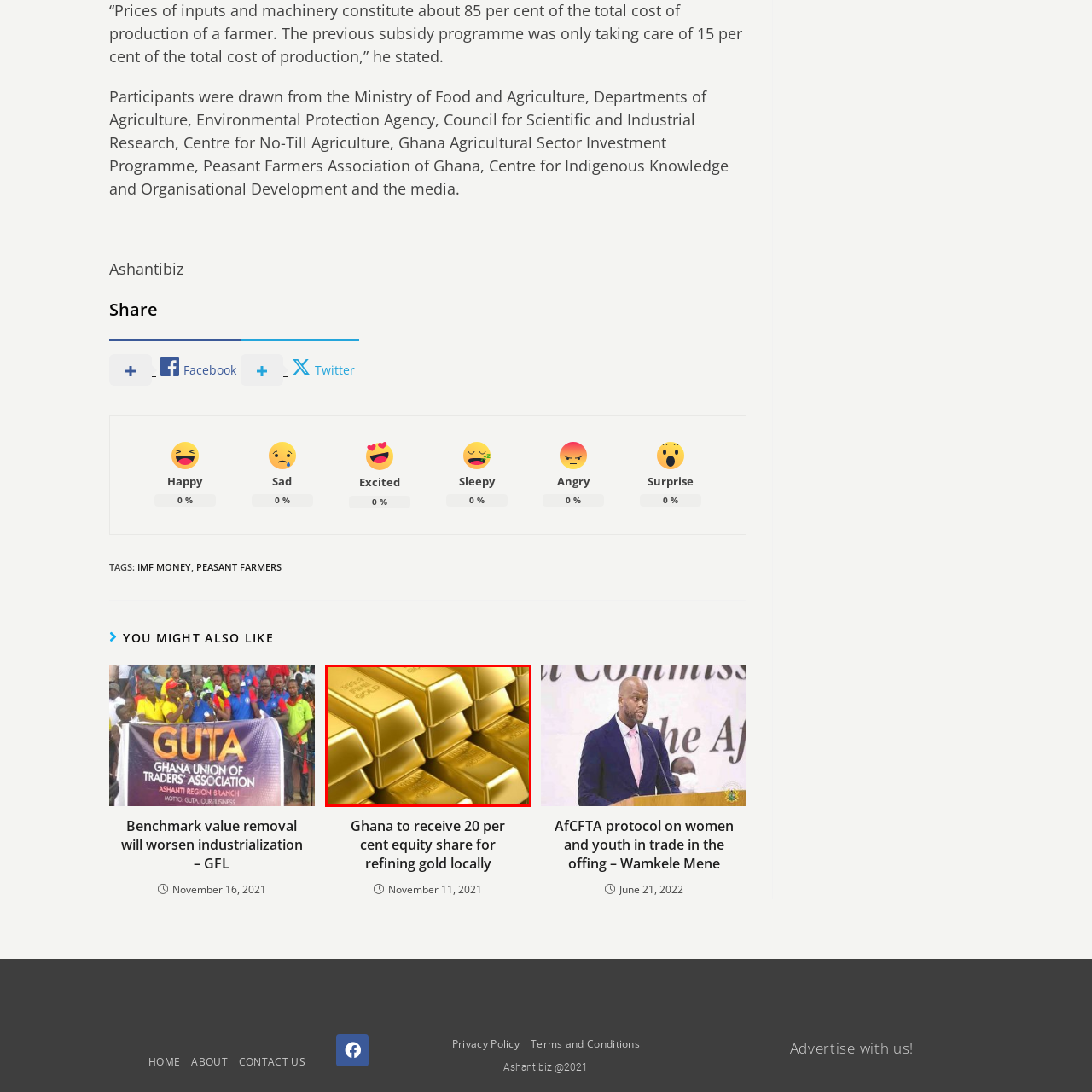Please analyze the elements within the red highlighted area in the image and provide a comprehensive answer to the following question: What is engraved on each gold bar?

According to the caption, each gold bar is engraved with details that highlight their purity and authenticity, which implies that the engraved information is related to the bar's quality and legitimacy.